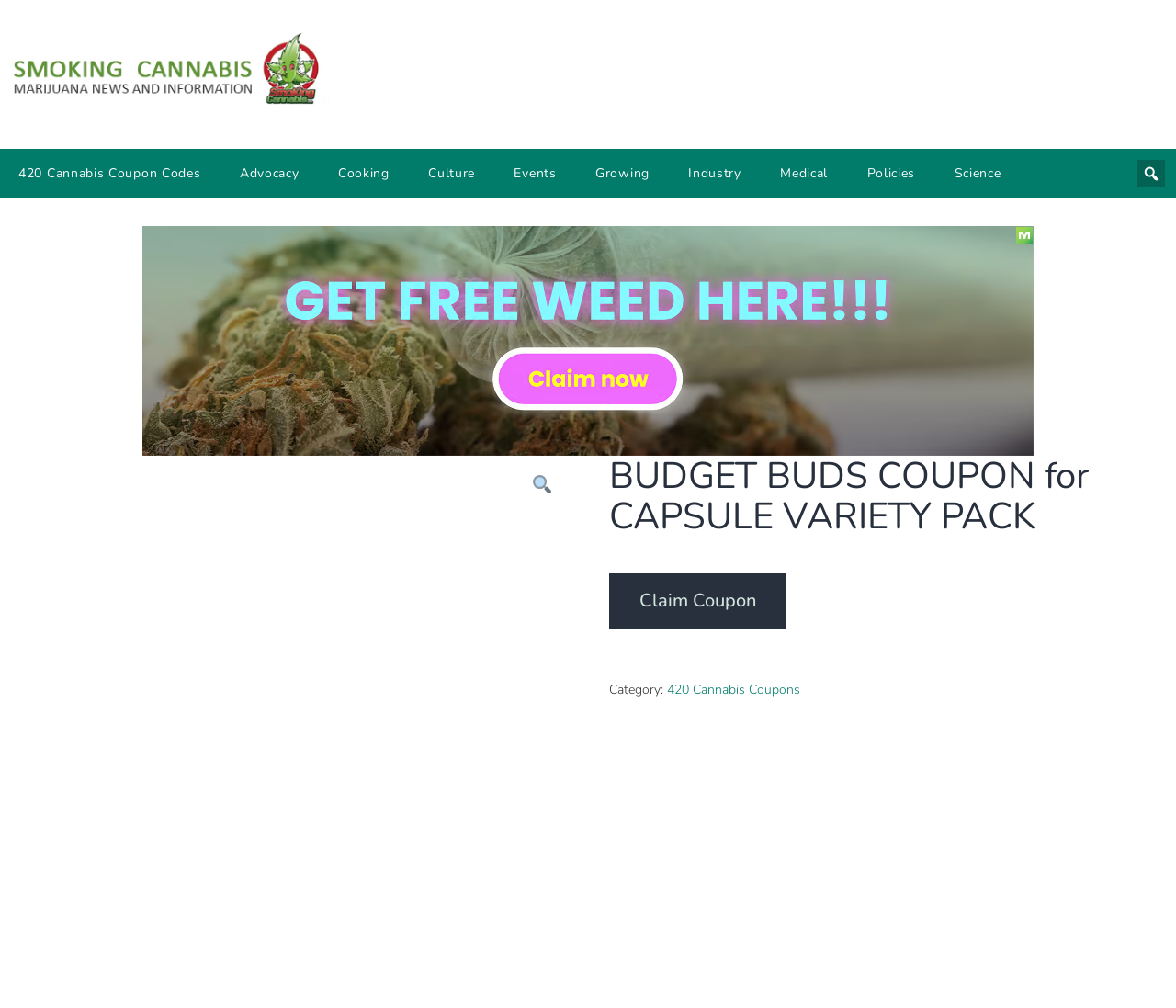What is the purpose of the 'Claim Coupon' button?
From the details in the image, provide a complete and detailed answer to the question.

I found the 'Claim Coupon' button below the heading 'BUDGET BUDS COUPON for CAPSULE VARIETY PACK', which suggests that it is related to claiming a coupon for a cannabis capsule variety pack.